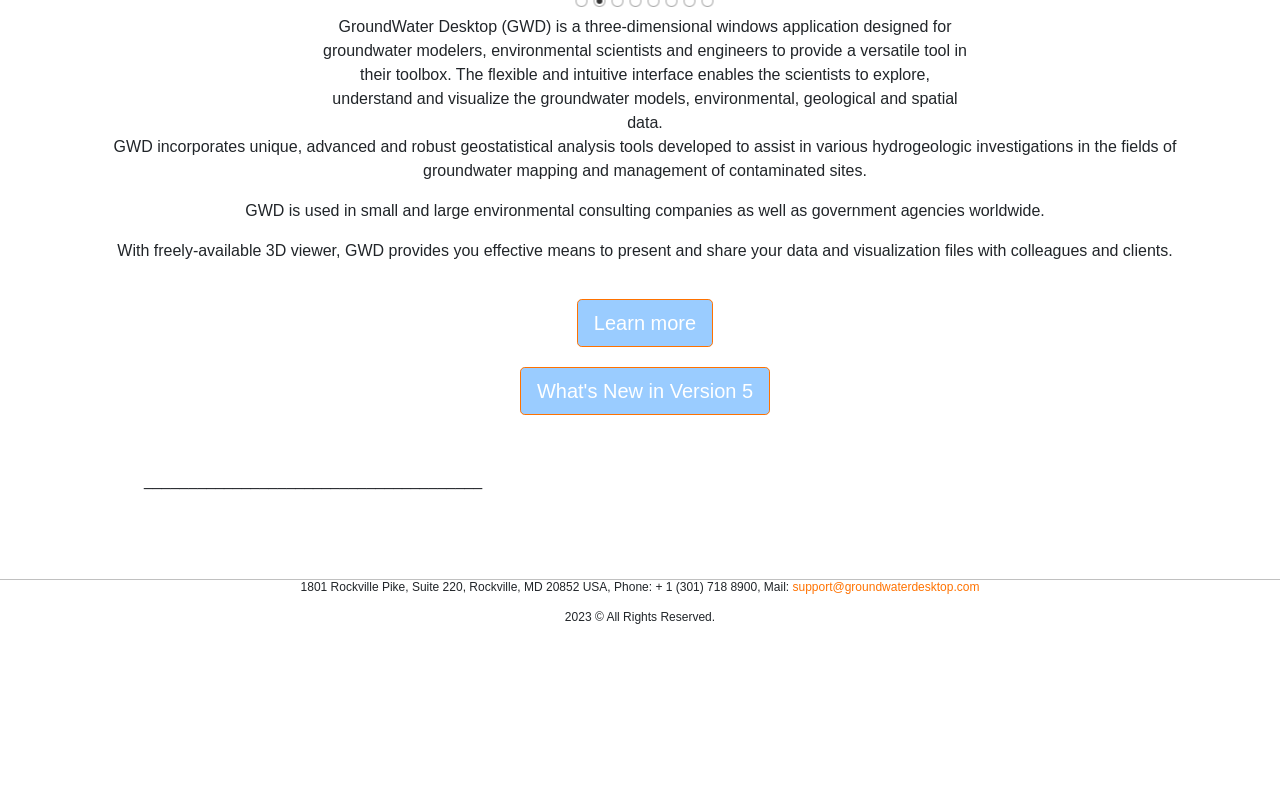Using the provided description Learn more, find the bounding box coordinates for the UI element. Provide the coordinates in (top-left x, top-left y, bottom-right x, bottom-right y) format, ensuring all values are between 0 and 1.

[0.451, 0.378, 0.557, 0.439]